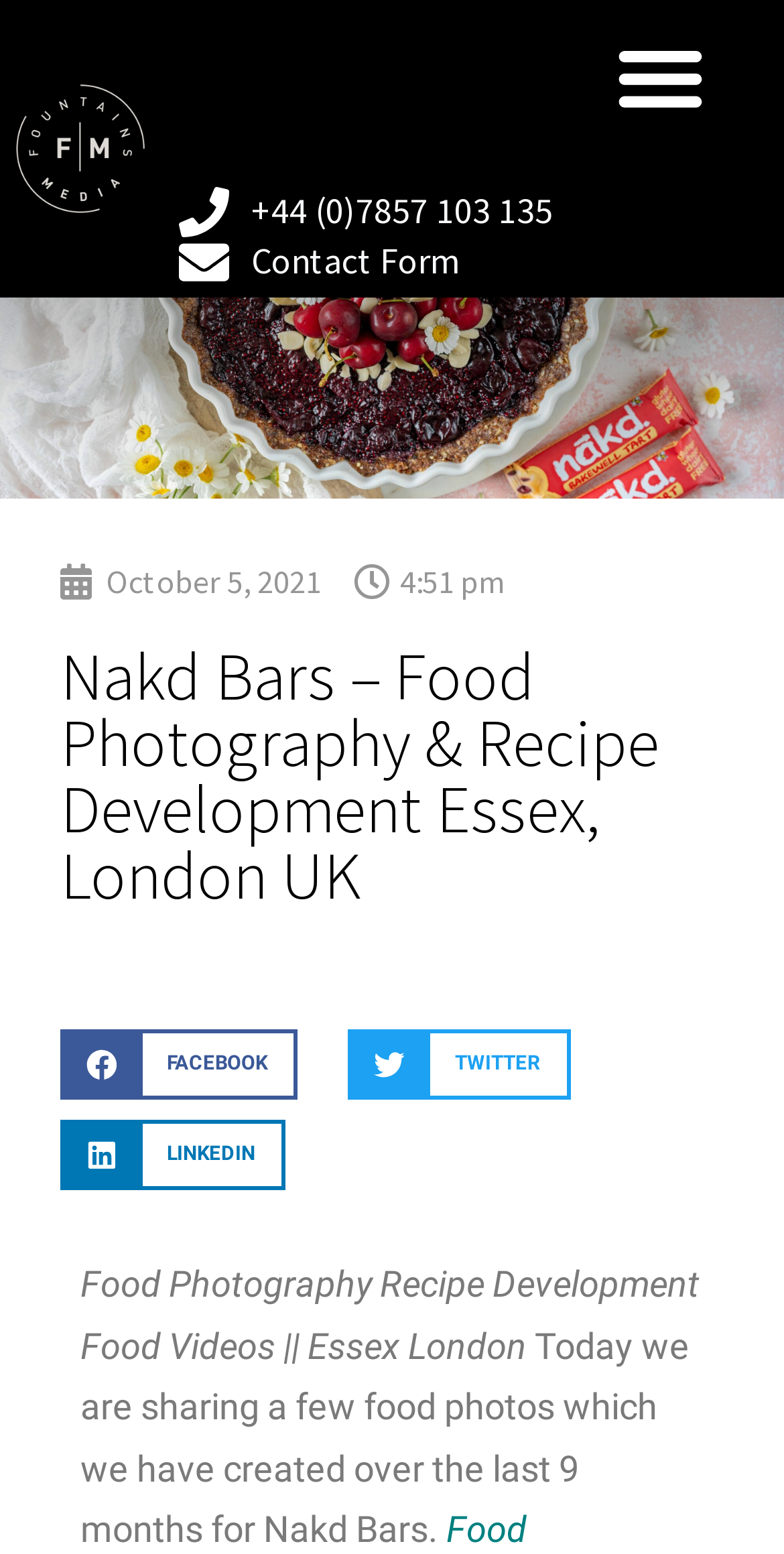Create an in-depth description of the webpage, covering main sections.

This webpage is about a professional food photographer in Chelmsford, covering Essex, London, and the UK. At the top left, there is a link, and on the top right, a menu toggle button is located. Below the menu toggle button, there are two links: a phone number and a contact form.

Further down, there is a heading that reads "Nakd Bars – Food Photography & Recipe Development Essex, London UK". Below the heading, there are three buttons to share content on Facebook, Twitter, and LinkedIn, each accompanied by an image and text indicating the social media platform.

On the left side, there is a timestamp with a time of 4:51 pm, and another timestamp with a date of October 5, 2021. The main content of the page starts with a brief description of the food photography and recipe development services, followed by a paragraph of text that reads "Today we are sharing a few food photos which we have created over the last 9 months for Nakd Bars."